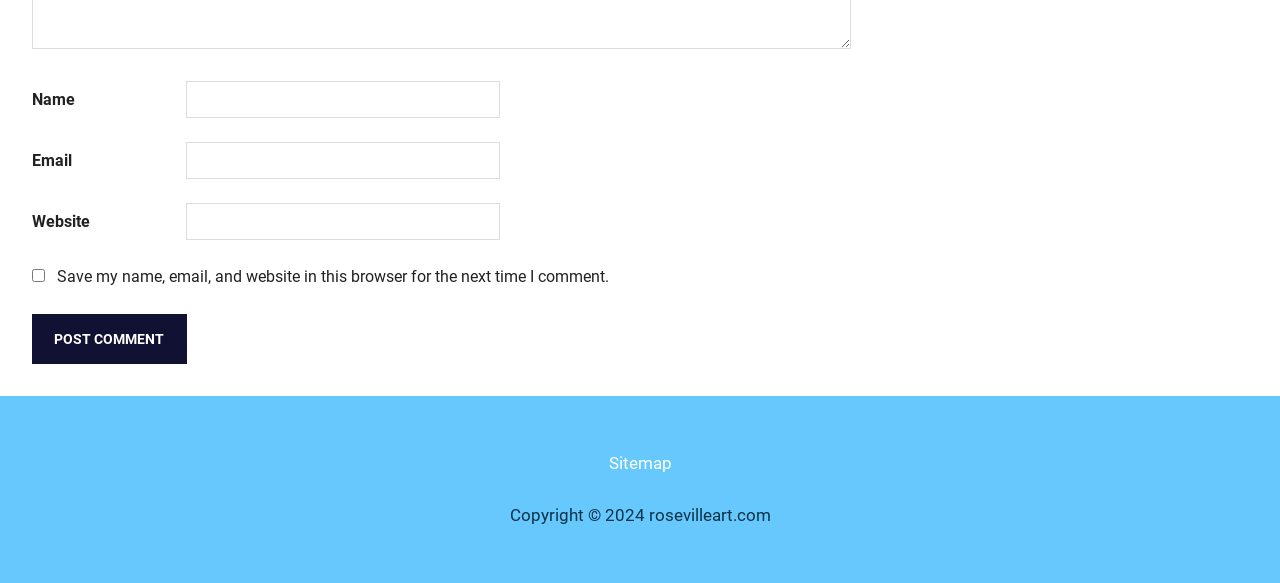Using the information in the image, could you please answer the following question in detail:
Is the checkbox checked?

The checkbox element has a property 'checked: false' which indicates that it is not checked. This checkbox is located below the 'Website' textbox and has a label 'Save my name, email, and website in this browser for the next time I comment.'